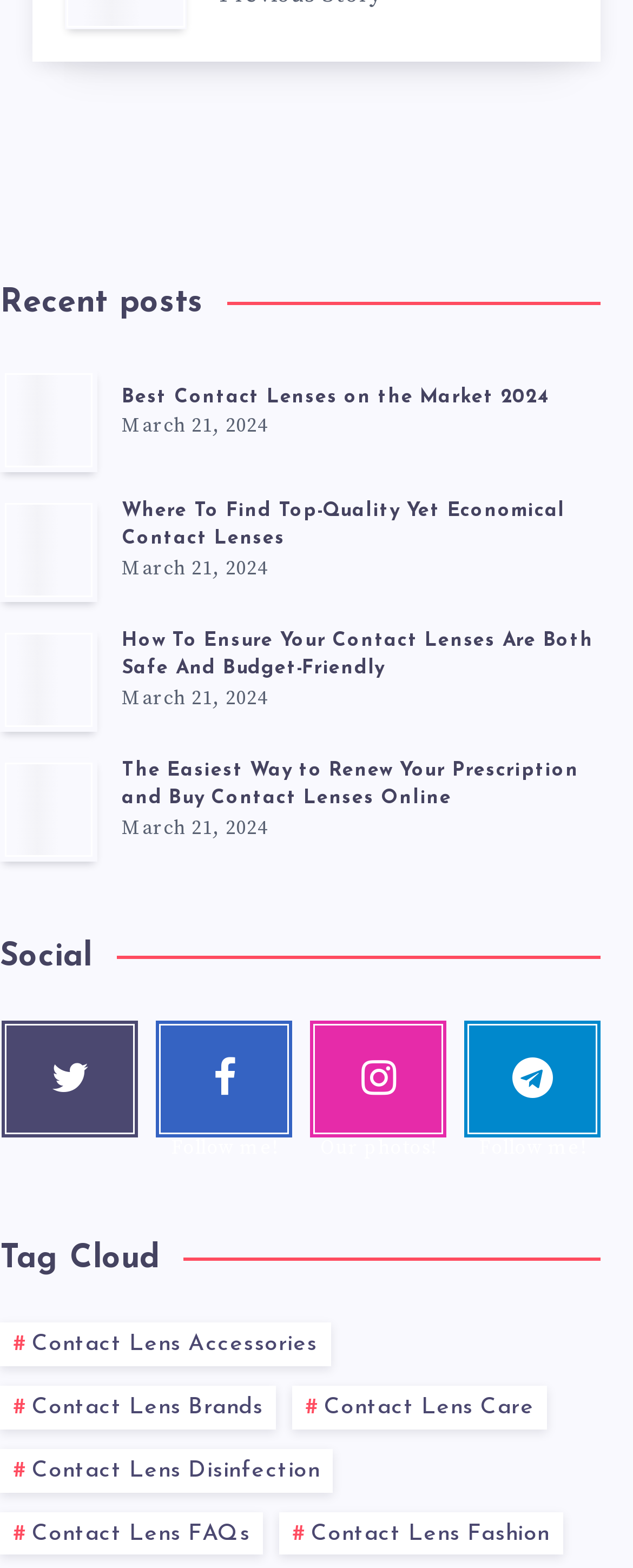Respond to the following query with just one word or a short phrase: 
How many tags are available in the tag cloud?

5